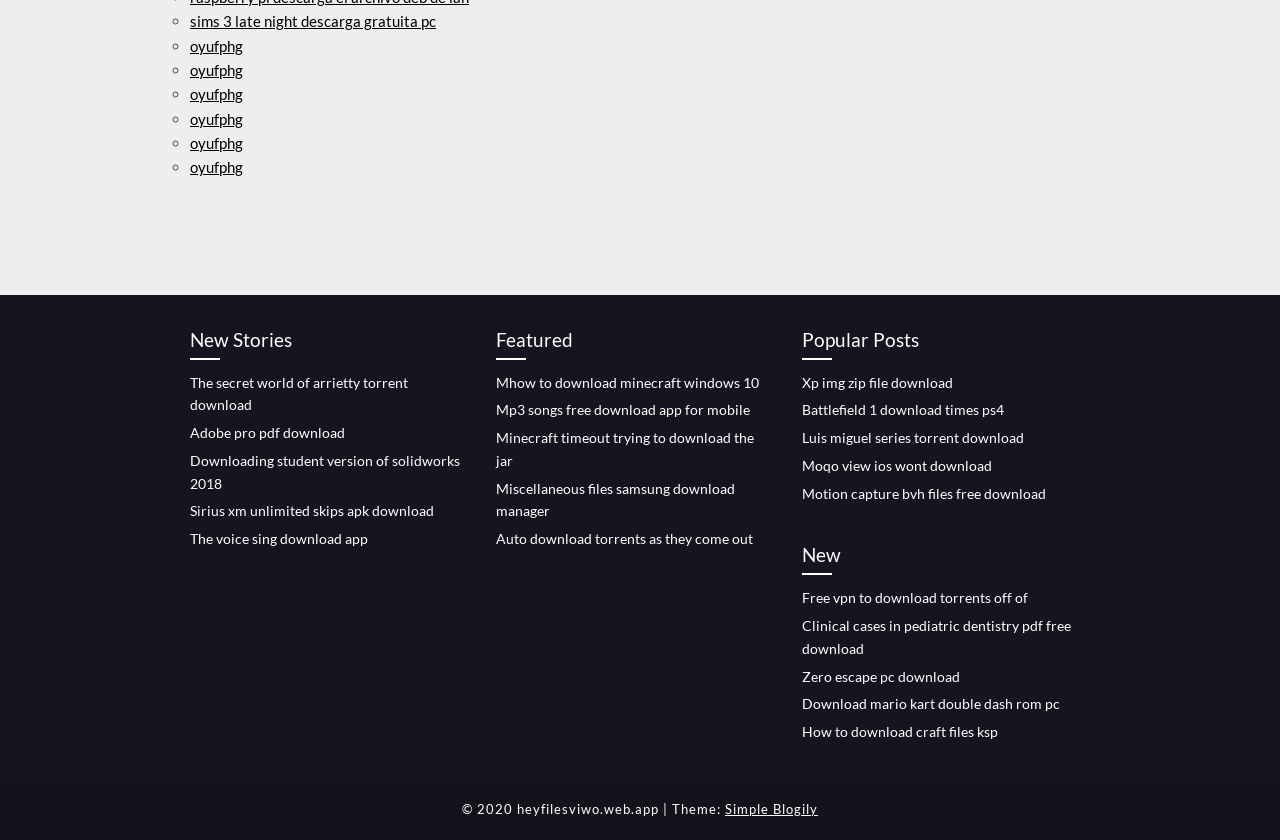Please determine the bounding box coordinates, formatted as (top-left x, top-left y, bottom-right x, bottom-right y), with all values as floating point numbers between 0 and 1. Identify the bounding box of the region described as: oyufphg

[0.148, 0.189, 0.19, 0.21]